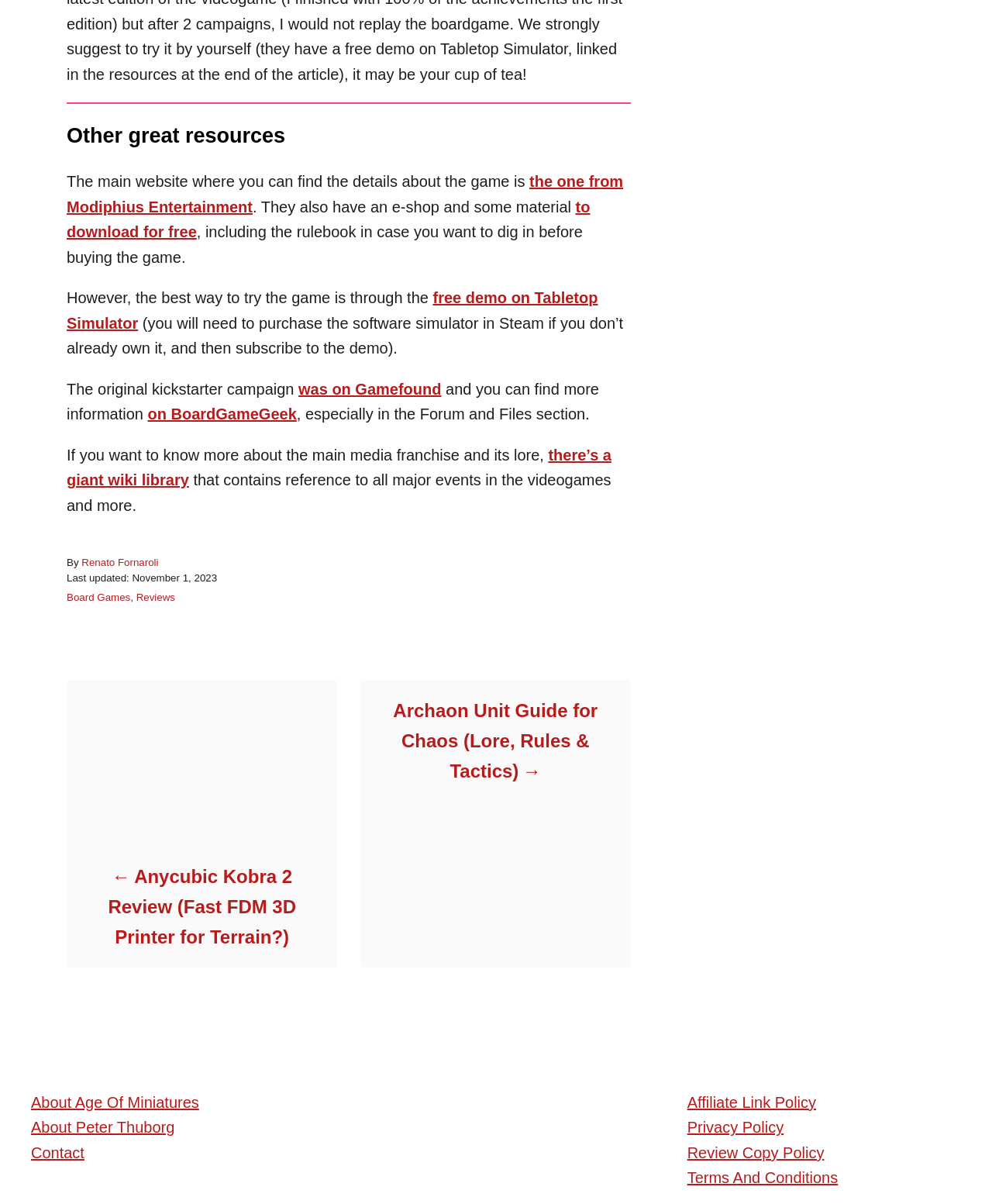What is the author's name?
Please provide a single word or phrase in response based on the screenshot.

Renato Fornaroli